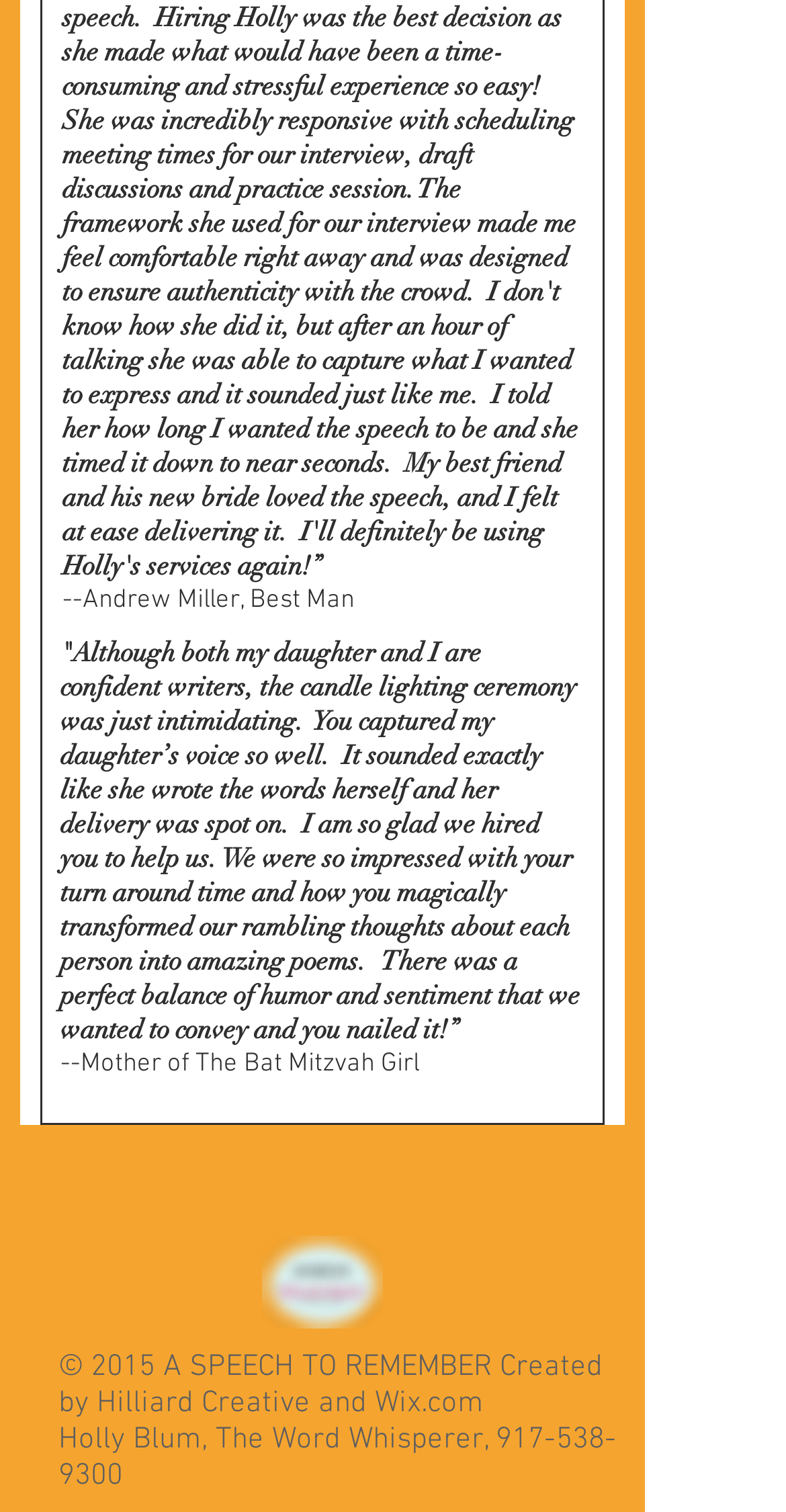How many social media platforms are linked on the website?
Refer to the image and answer the question using a single word or phrase.

3